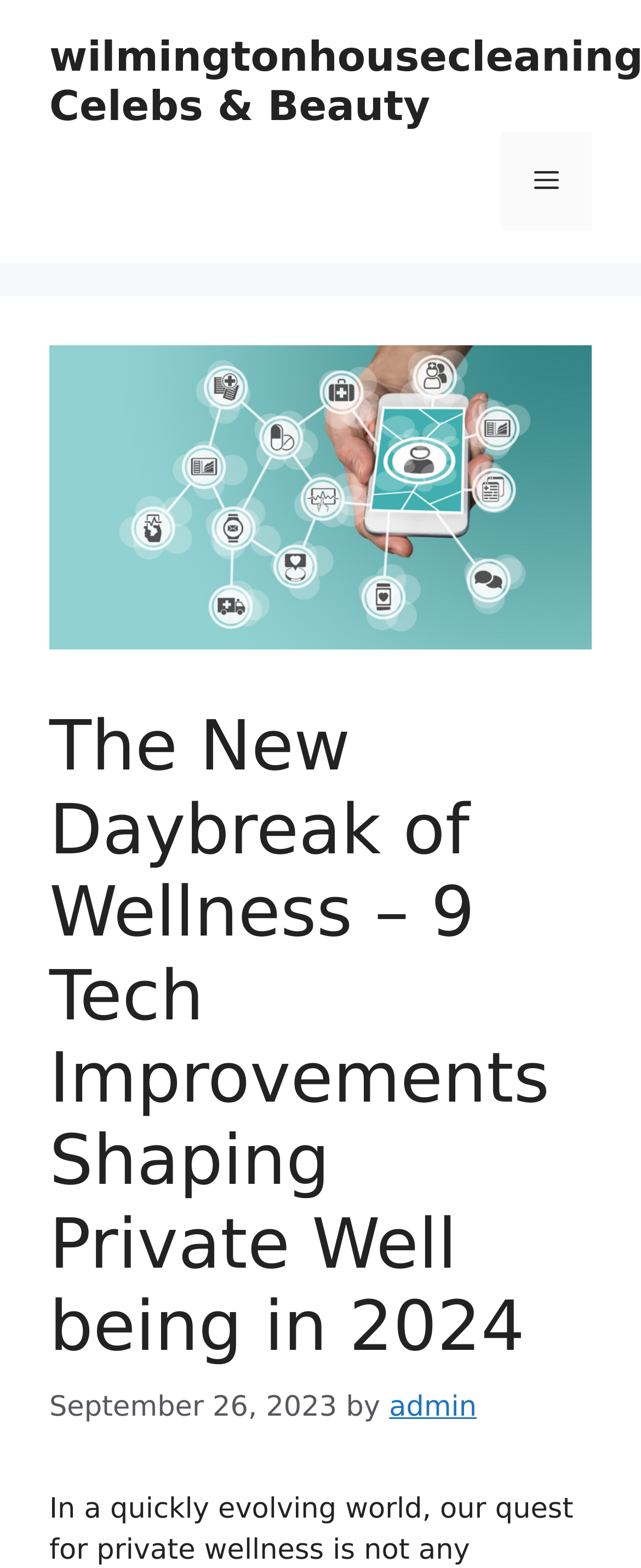Articulate a complete and detailed caption of the webpage elements.

The webpage is about the intersection of technology and wellness, specifically highlighting 9 tech improvements shaping private health in 2024. At the top of the page, there is a banner that spans the entire width, taking up about 16.8% of the page's height. Below the banner, on the top-right corner, there is a navigation menu toggle button labeled "Menu" that controls the primary menu.

The main content of the page is headed by a title, "The New Daybreak of Wellness – 9 Tech Improvements Shaping Private Well being in 2024", which is positioned about halfway down the page. This title is followed by a timestamp, "September 26, 2023", and an author credit, "by admin", which are placed on the same horizontal level, with the timestamp on the left and the author credit on the right.

There are no images on the page. The overall structure of the page is divided into distinct sections, with clear headings and concise text.